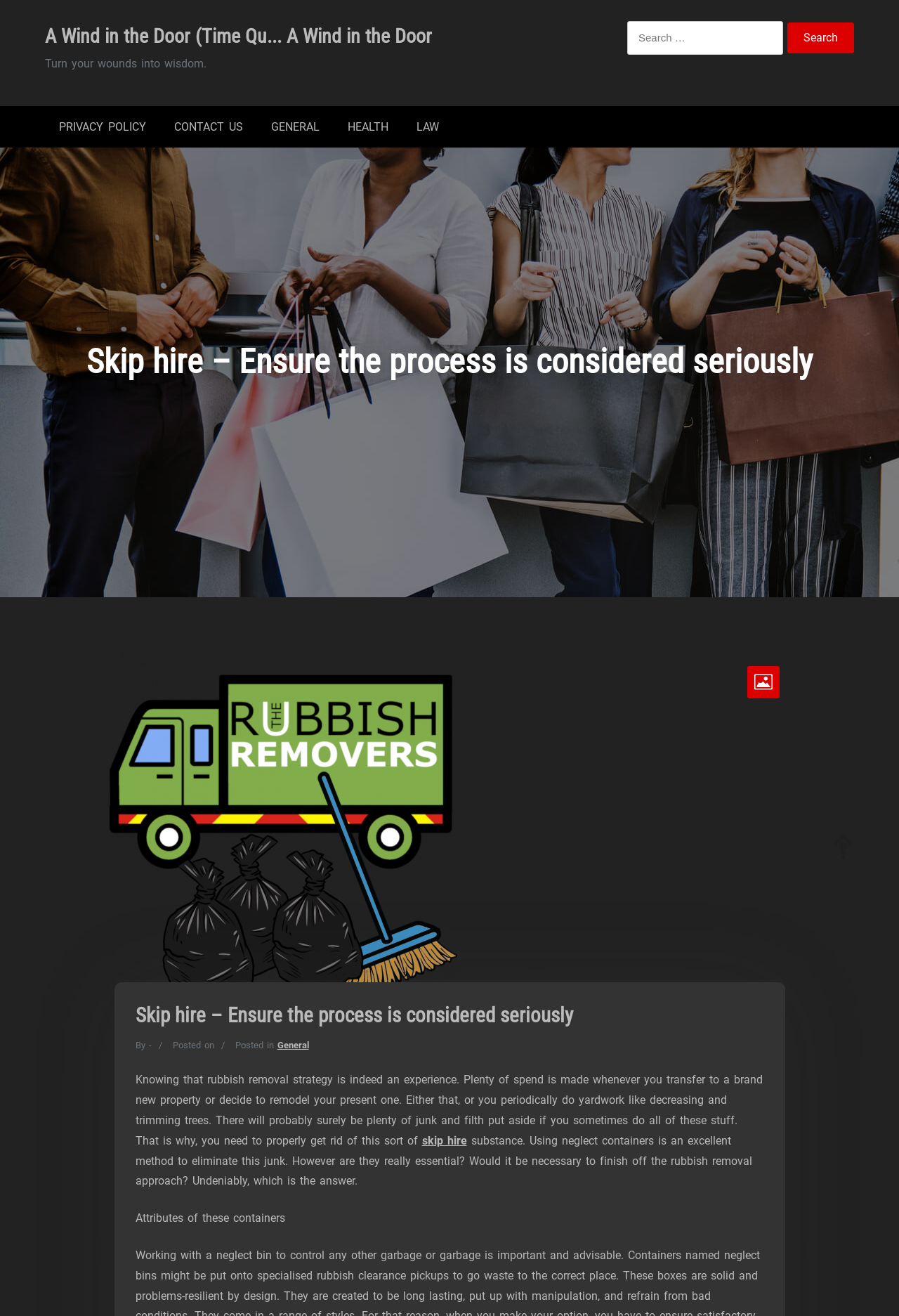Identify the bounding box for the UI element described as: "General". Ensure the coordinates are four float numbers between 0 and 1, formatted as [left, top, right, bottom].

[0.308, 0.79, 0.343, 0.798]